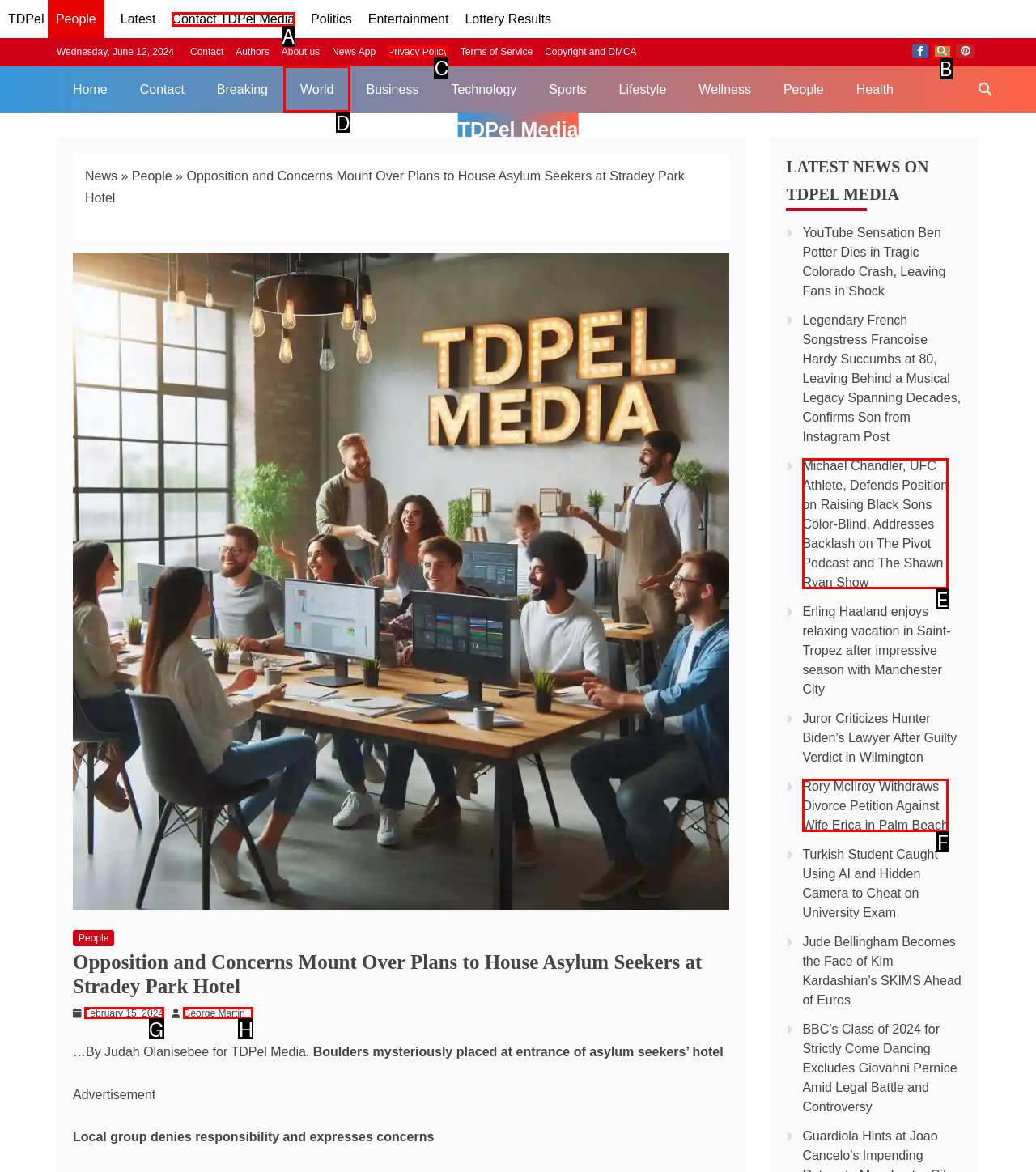From the provided options, pick the HTML element that matches the description: Privacy Policy. Respond with the letter corresponding to your choice.

C